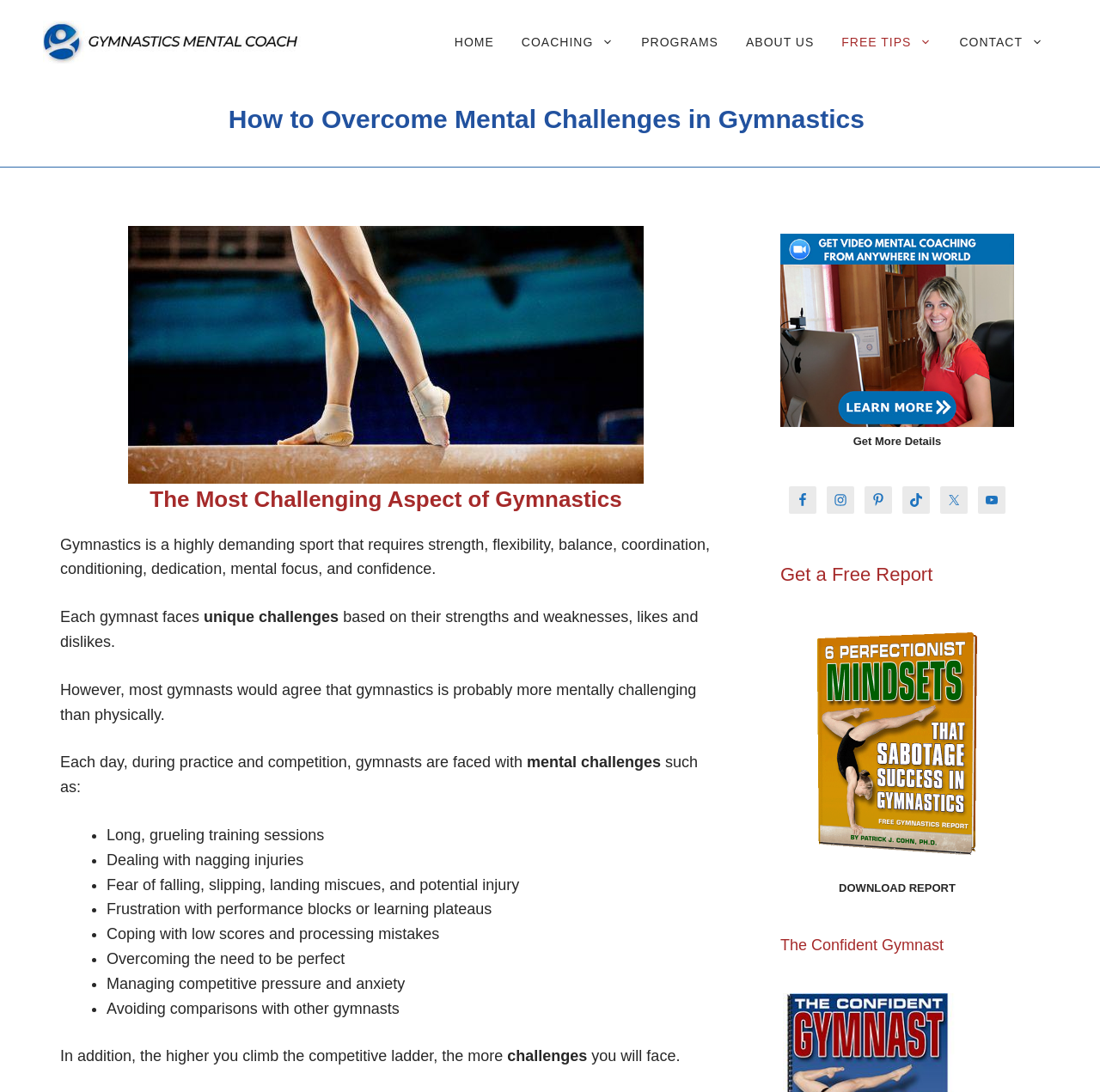Highlight the bounding box coordinates of the element you need to click to perform the following instruction: "Sign up for newsletter."

None